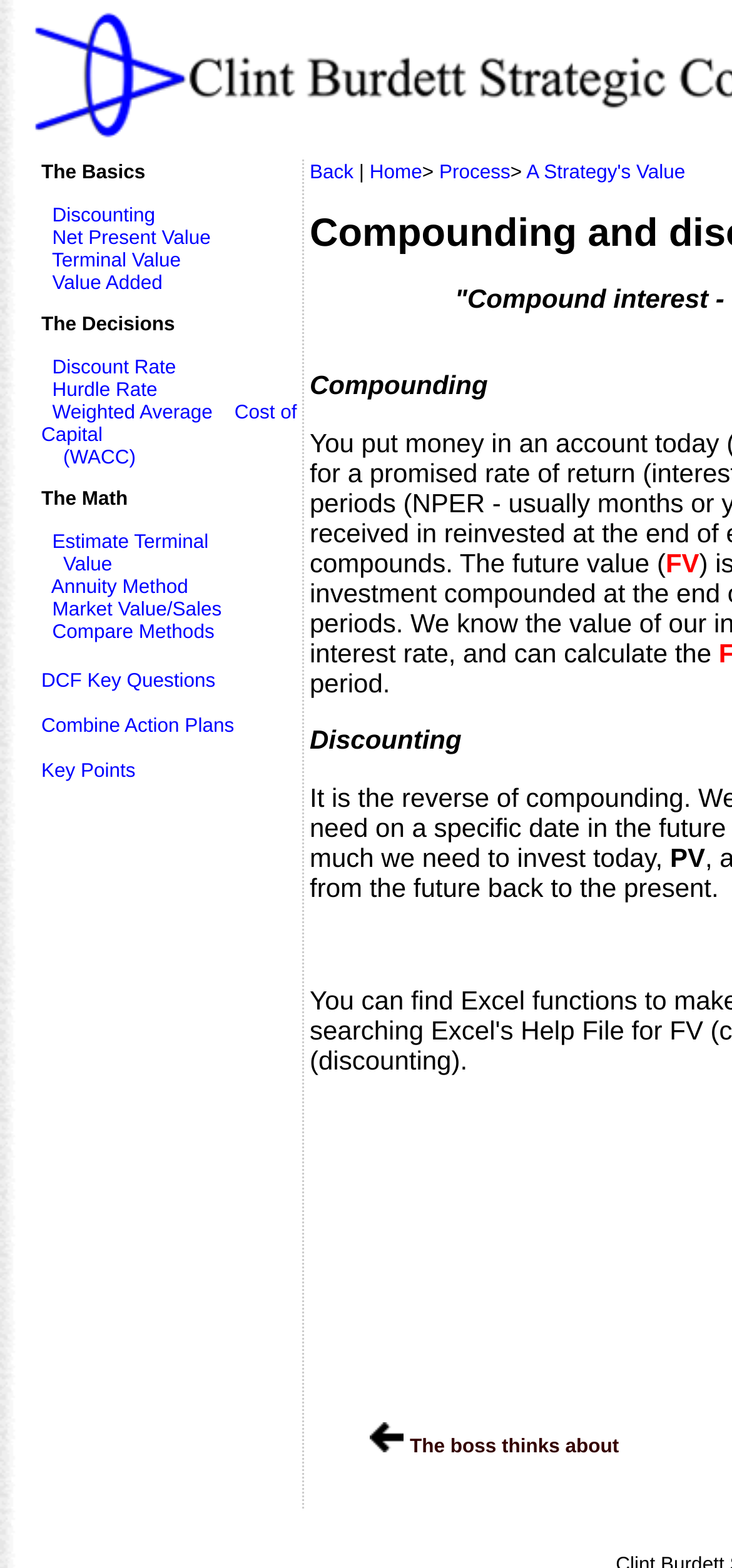Determine the bounding box coordinates of the section I need to click to execute the following instruction: "Click on Discounting". Provide the coordinates as four float numbers between 0 and 1, i.e., [left, top, right, bottom].

[0.071, 0.13, 0.212, 0.144]